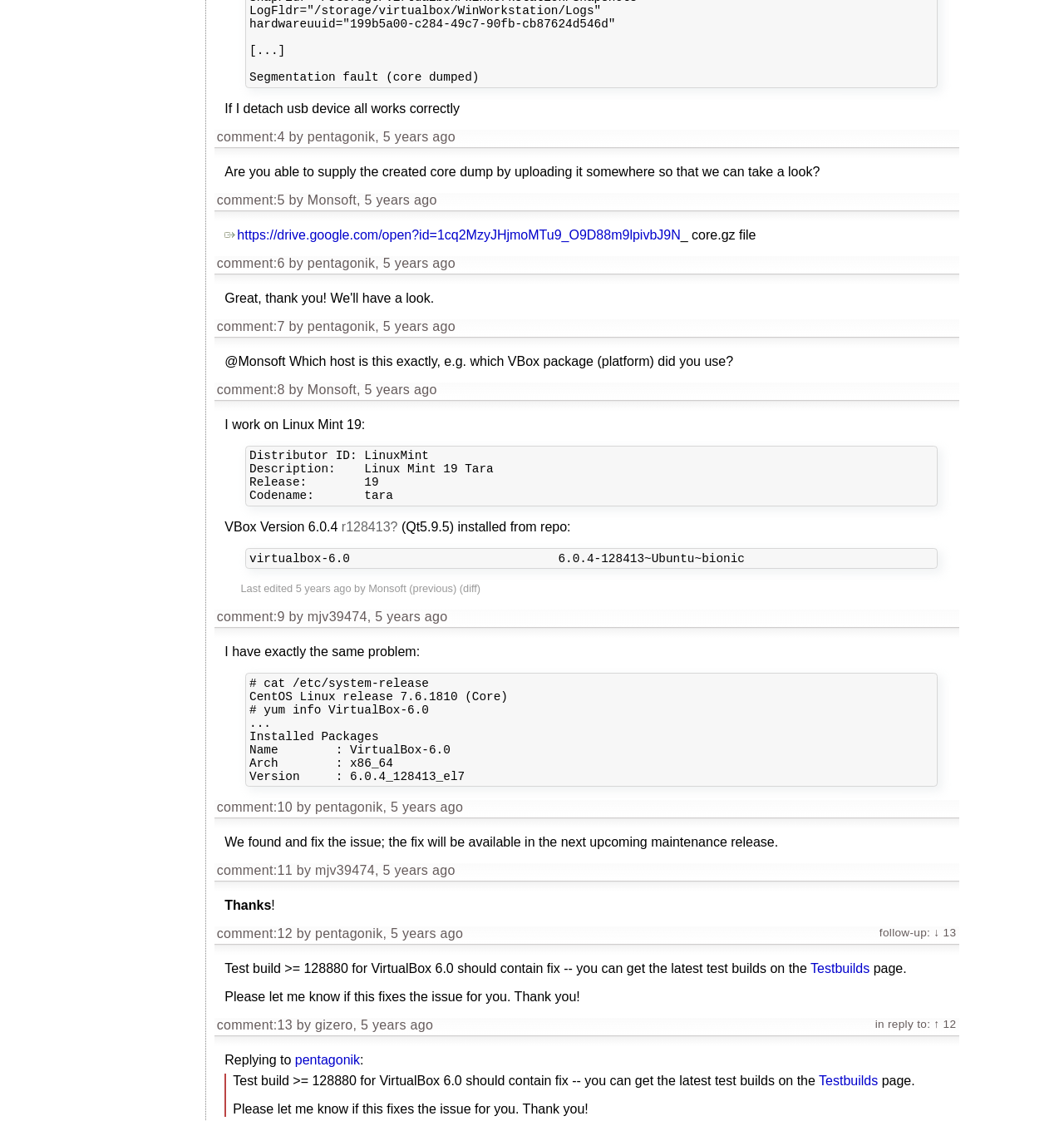What is the problem that the users are discussing?
Based on the image, provide your answer in one word or phrase.

usb device issue